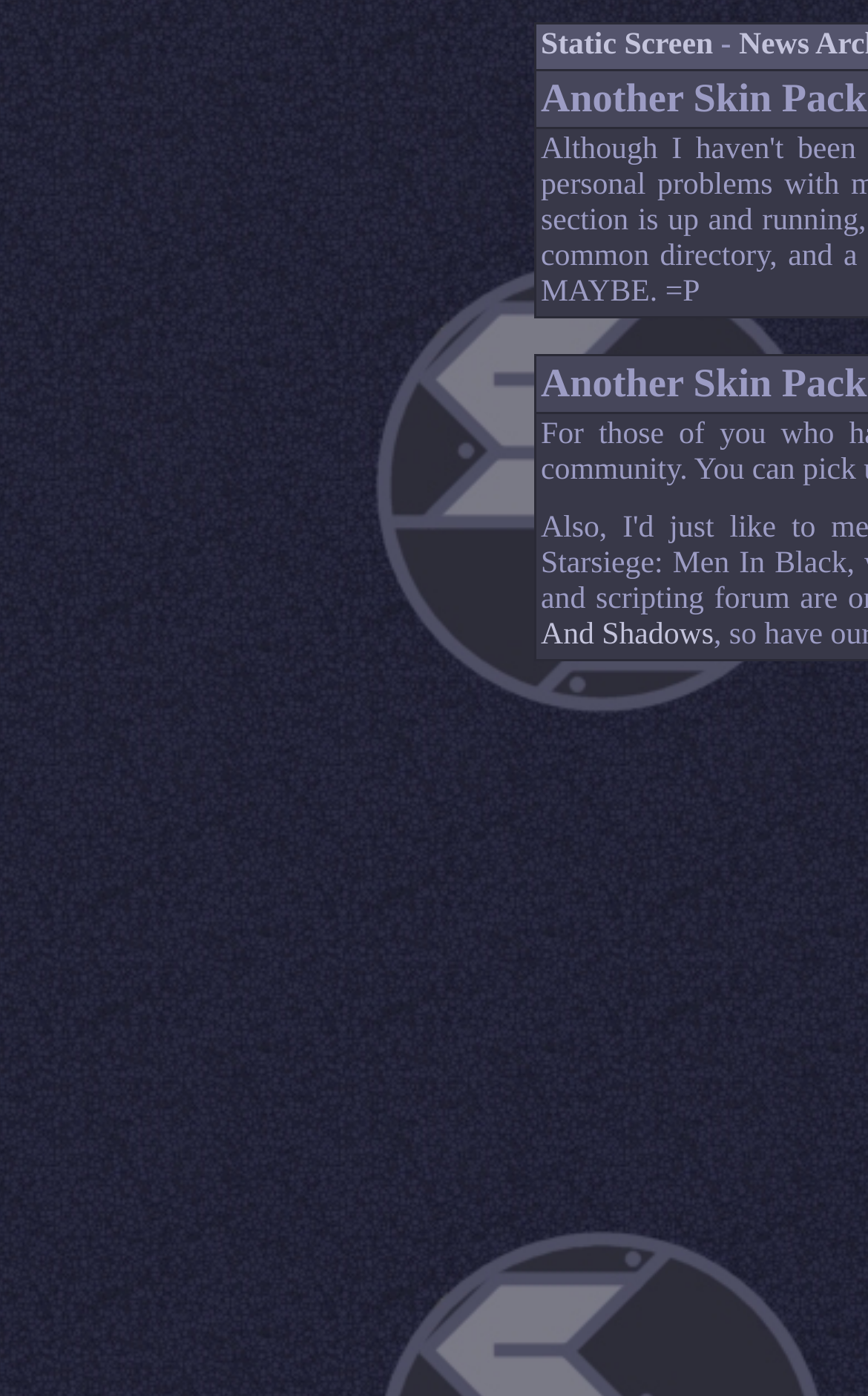Bounding box coordinates should be in the format (top-left x, top-left y, bottom-right x, bottom-right y) and all values should be floating point numbers between 0 and 1. Determine the bounding box coordinate for the UI element described as: Static Screen

[0.623, 0.021, 0.821, 0.045]